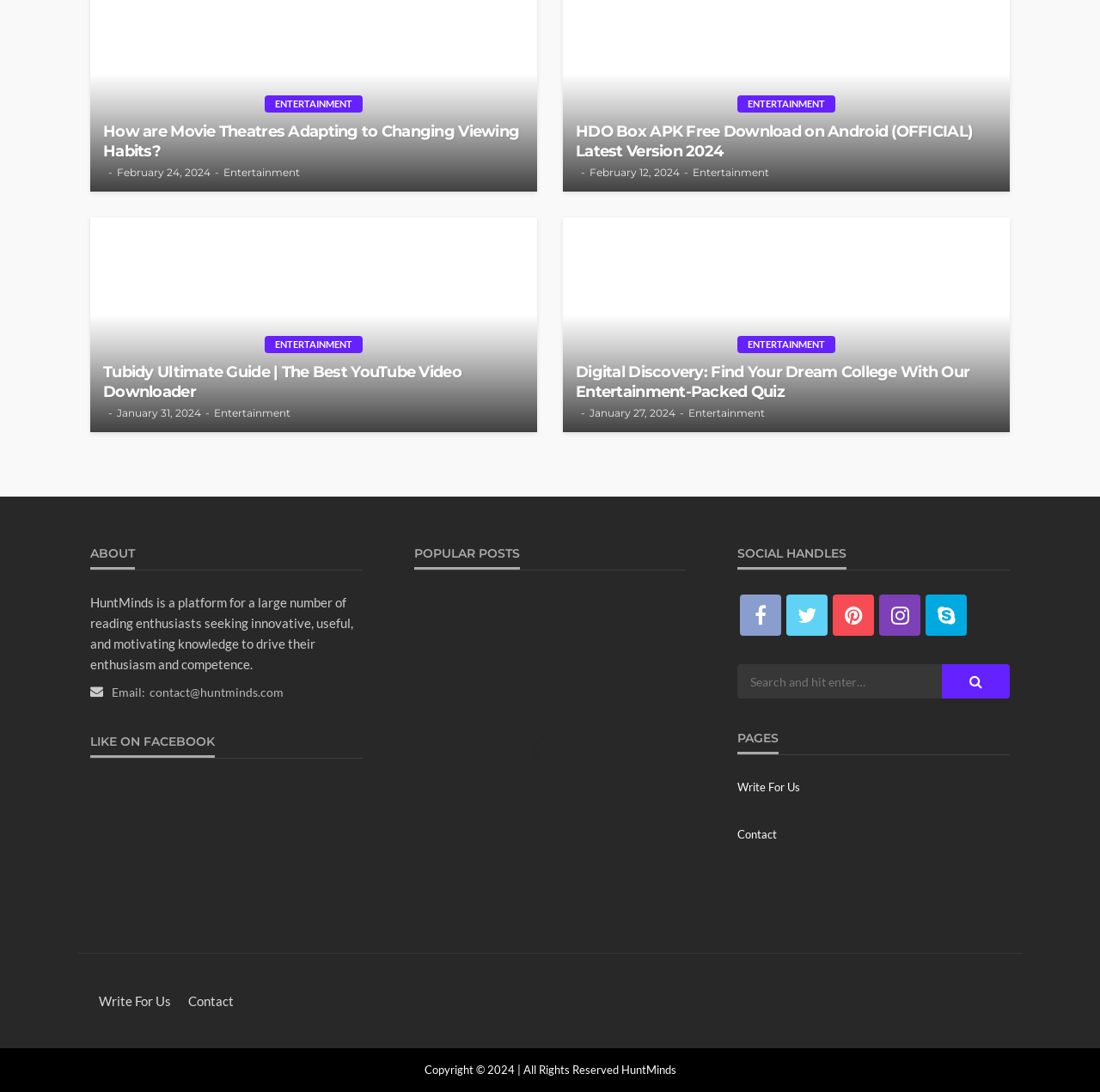Carefully examine the image and provide an in-depth answer to the question: What is the purpose of the HuntMinds platform?

I read the static text on the webpage that describes the purpose of HuntMinds, which is to provide a platform for reading enthusiasts seeking innovative, useful, and motivating knowledge to drive their enthusiasm and competence.